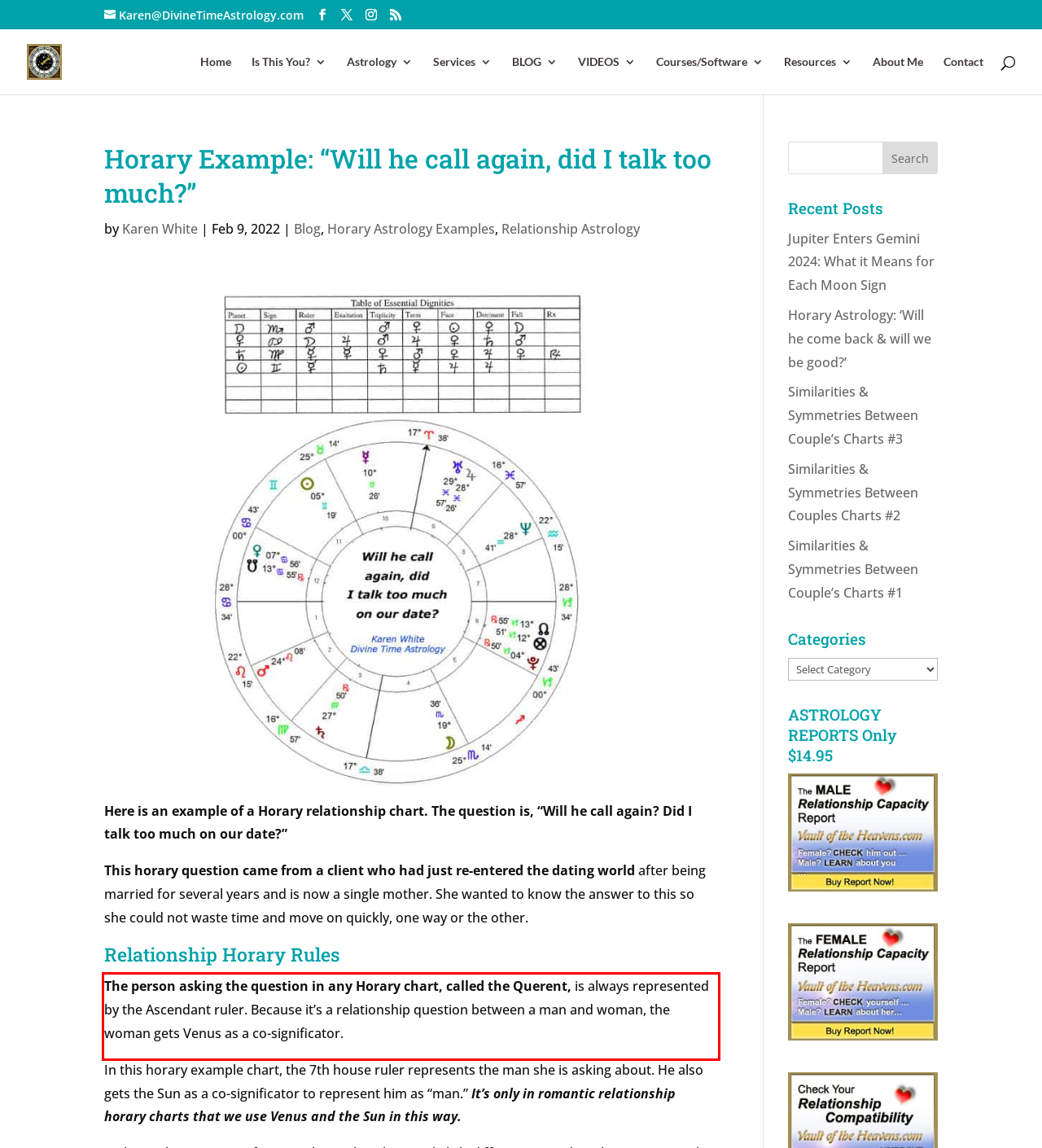Please look at the screenshot provided and find the red bounding box. Extract the text content contained within this bounding box.

The person asking the question in any Horary chart, called the Querent, is always represented by the Ascendant ruler. Because it’s a relationship question between a man and woman, the woman gets Venus as a co-significator.